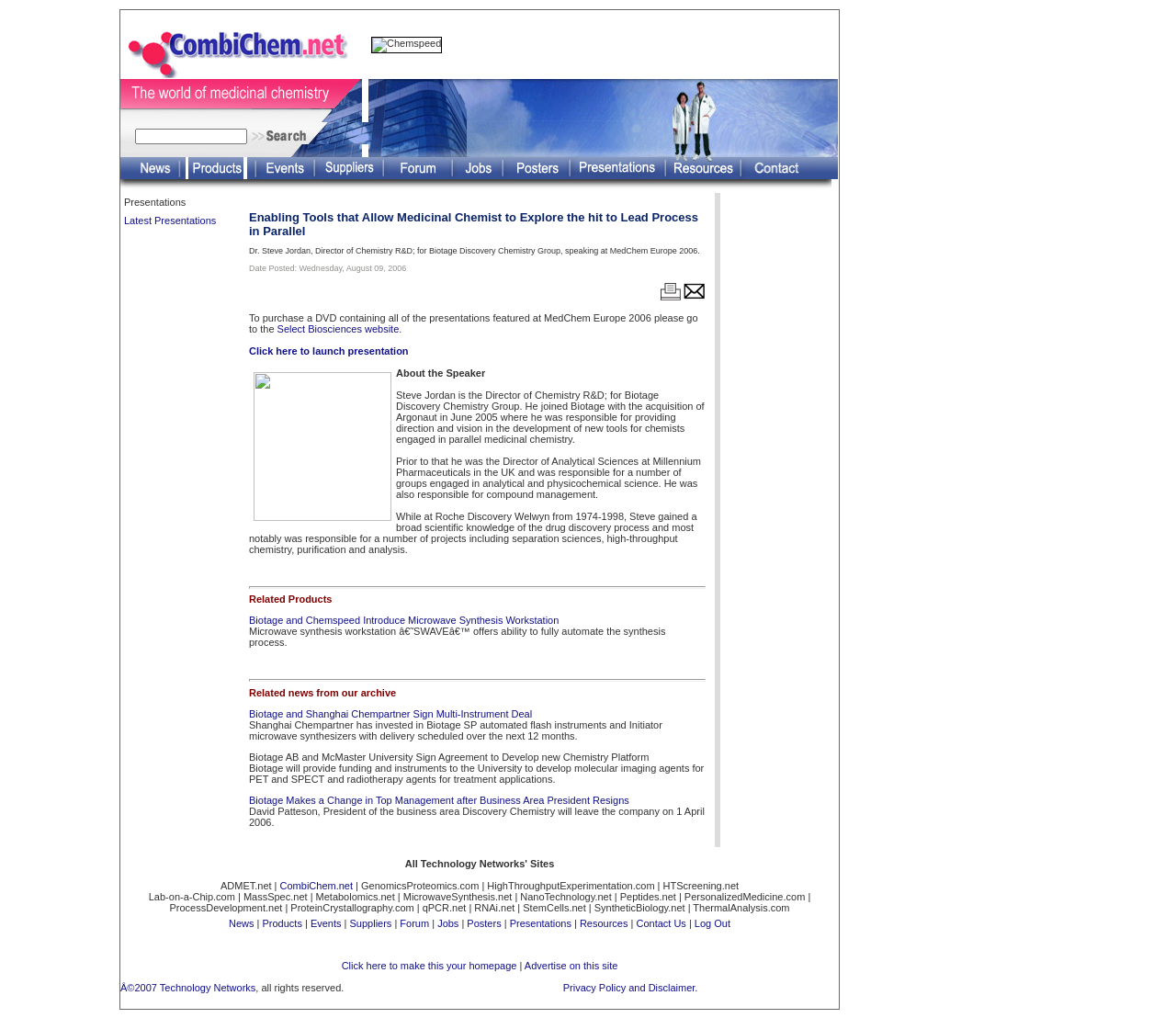Please respond in a single word or phrase: 
What is the logo of the website?

Chemspeed